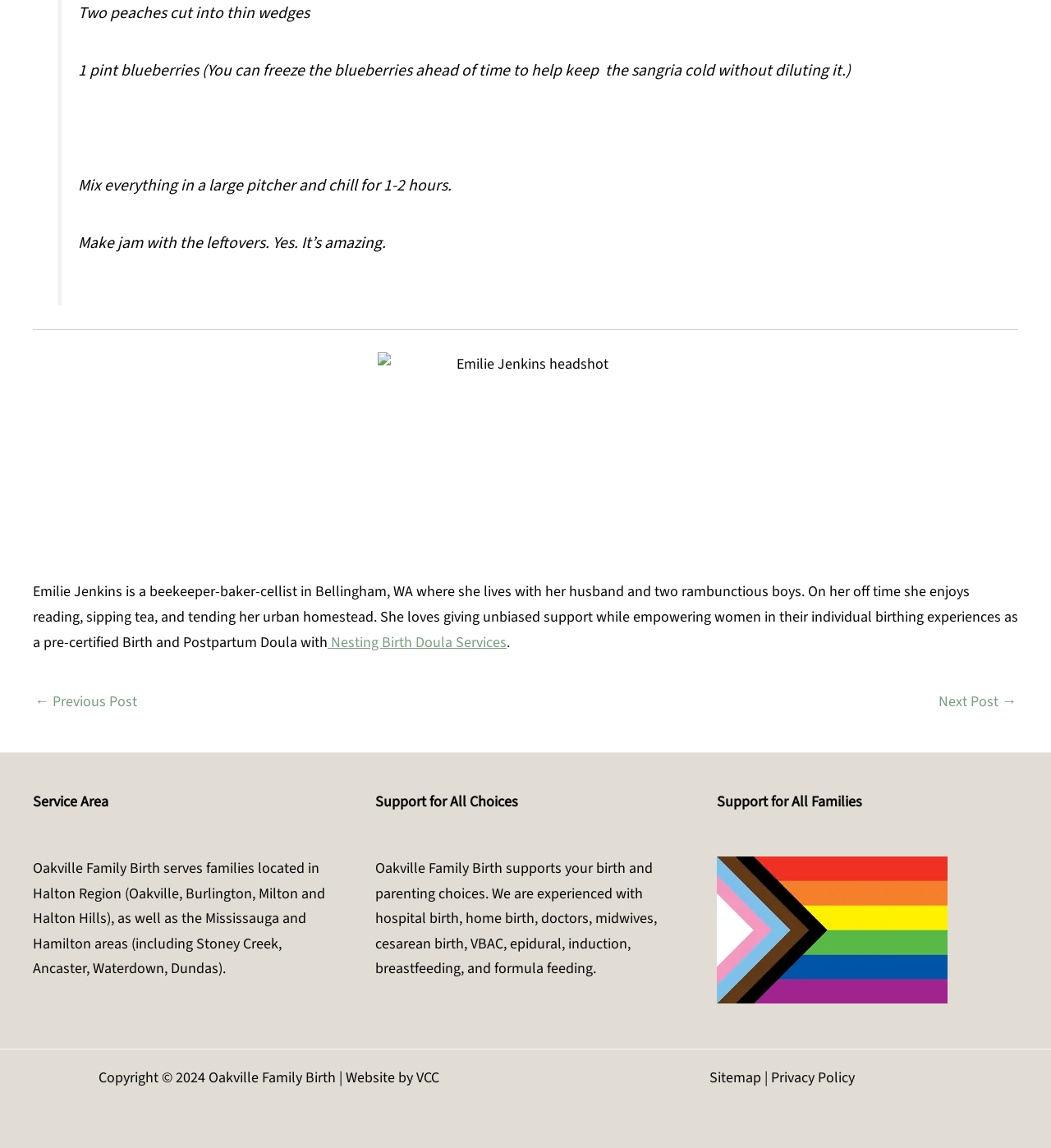What is the author's occupation?
Give a single word or phrase answer based on the content of the image.

Birth and Postpartum Doula